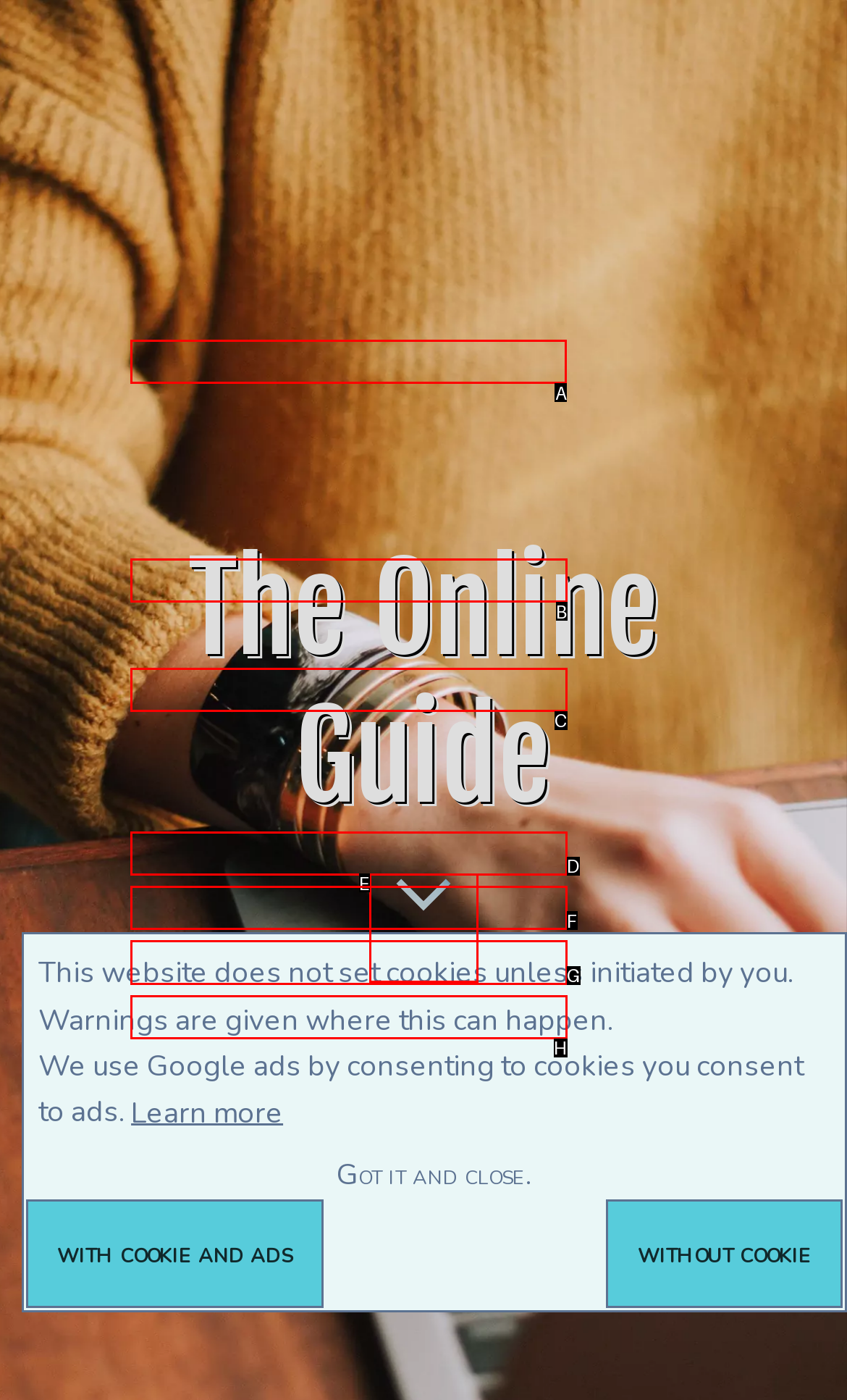Which option should you click on to fulfill this task: Click the 'Auto Insurance Guide' link? Answer with the letter of the correct choice.

A